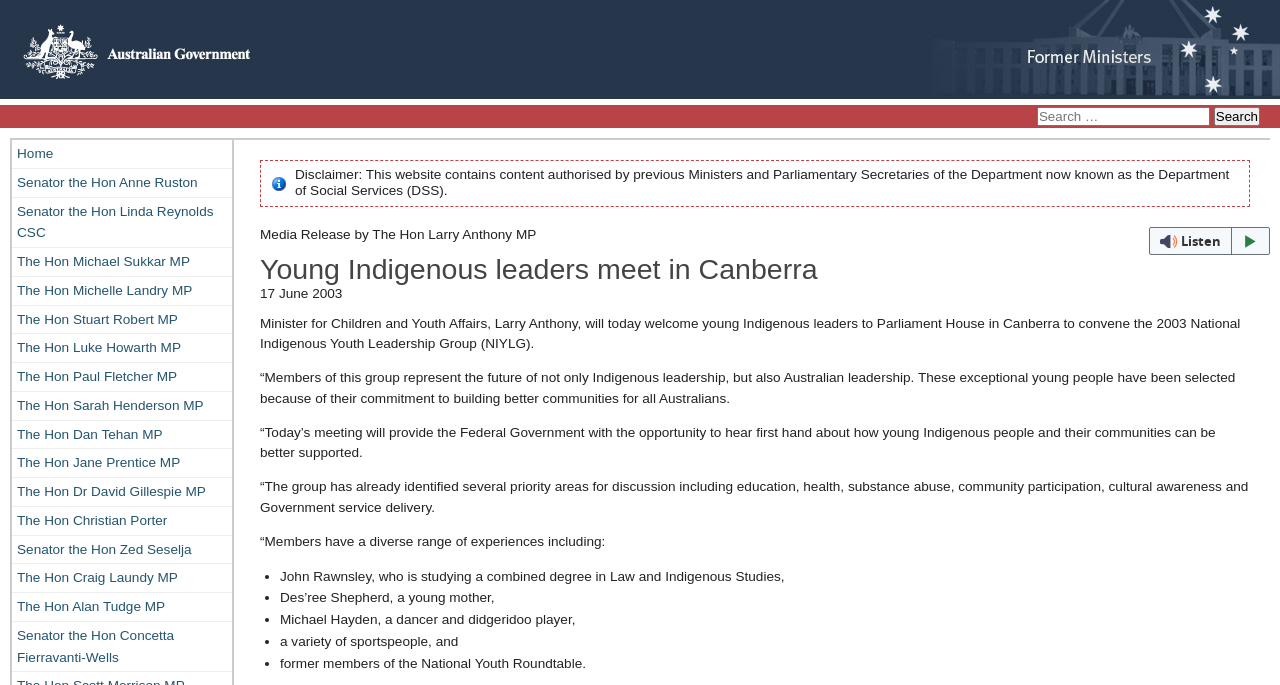Please study the image and answer the question comprehensively:
What is the field of study of one of the members of the group?

The answer can be found in the list of members of the group, which includes John Rawnsley, who is studying a combined degree in Law and Indigenous Studies. This information is mentioned in the bullet points that describe the members of the group.